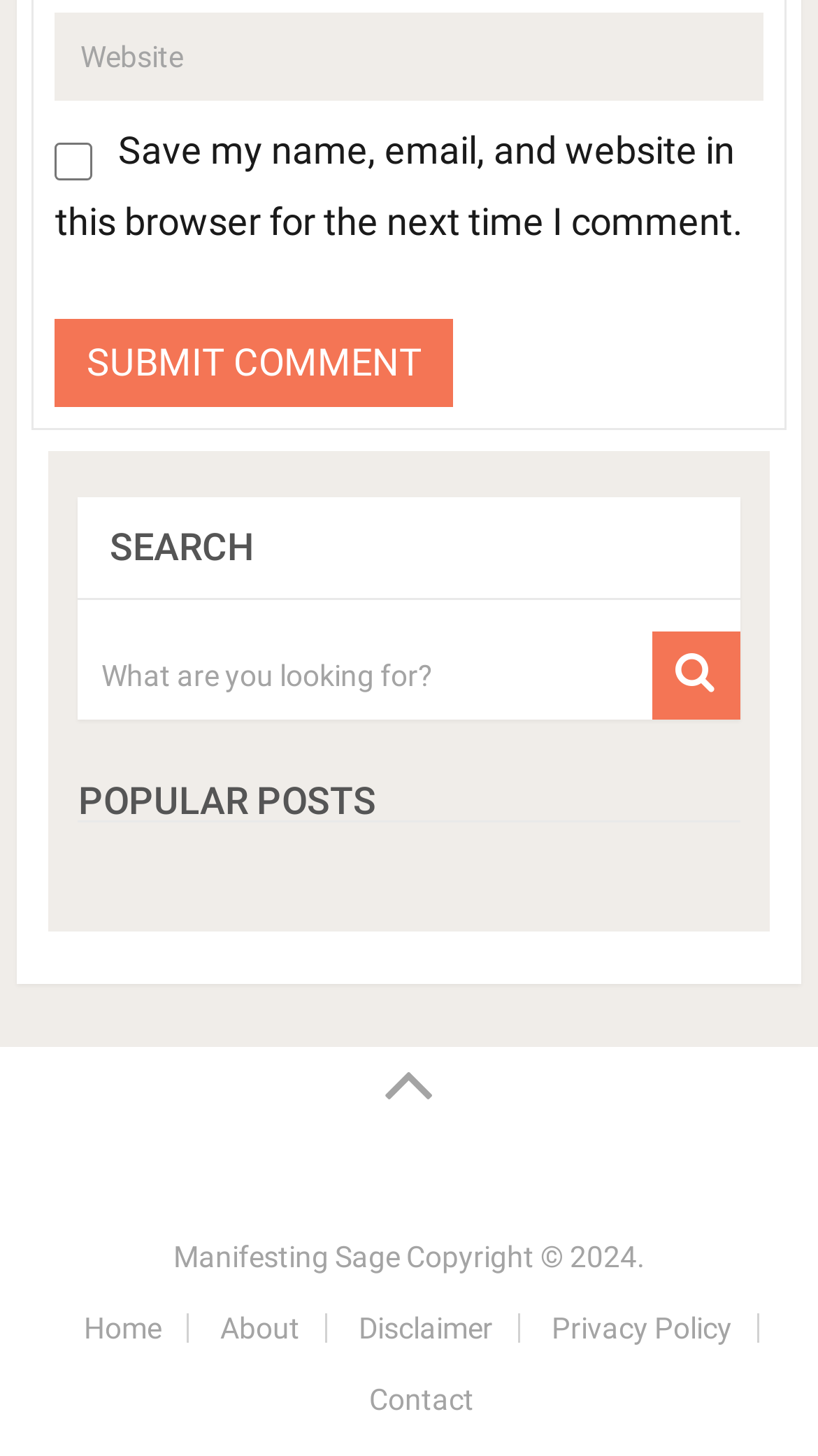What is the function of the button with a magnifying glass icon?
From the screenshot, supply a one-word or short-phrase answer.

Search